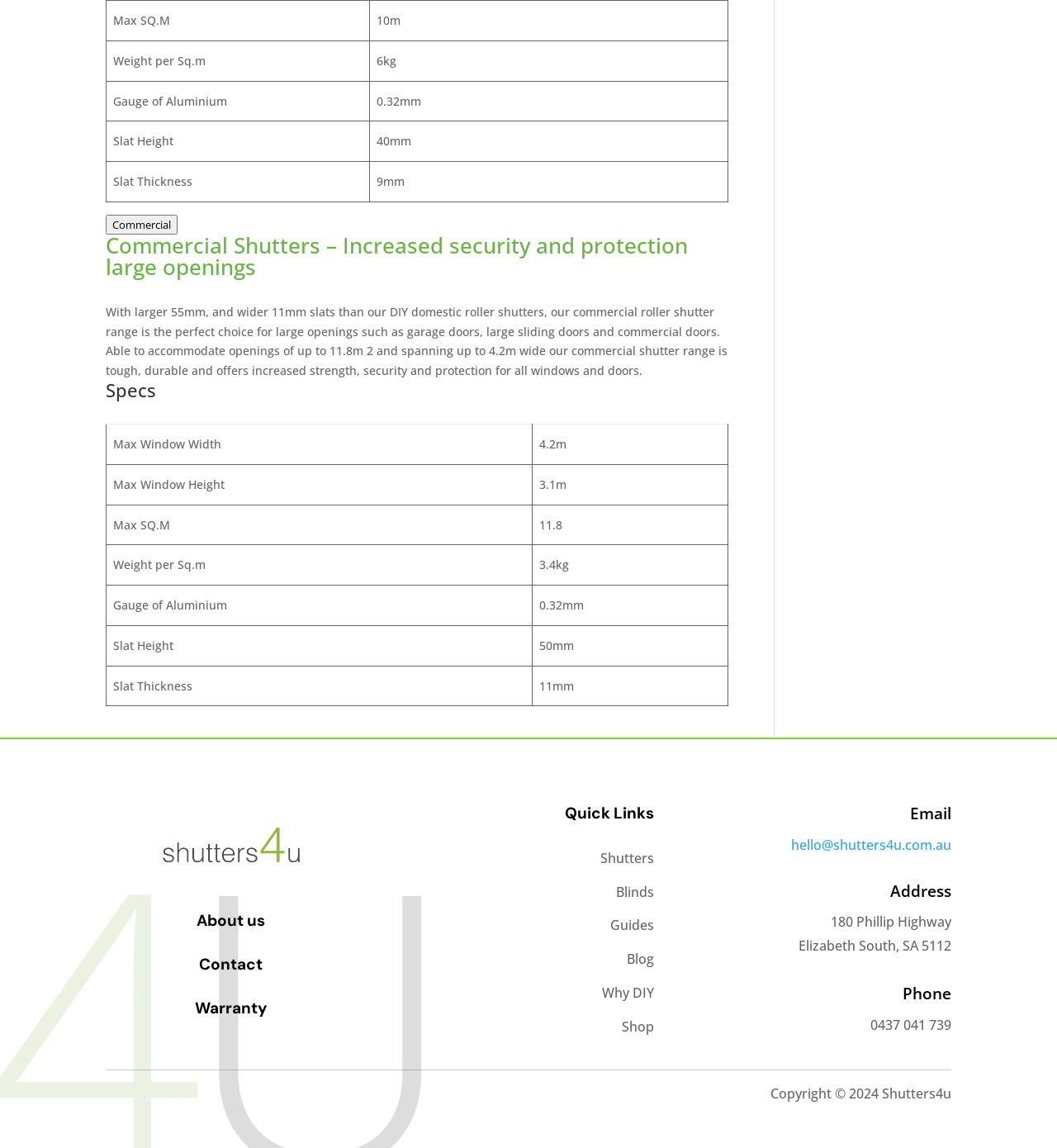Can you give a detailed response to the following question using the information from the image? What type of shutters are described on this page?

The page has a heading 'Commercial Shutters – Increased security and protection large openings' and a table with specifications, indicating that the page is describing commercial shutters.